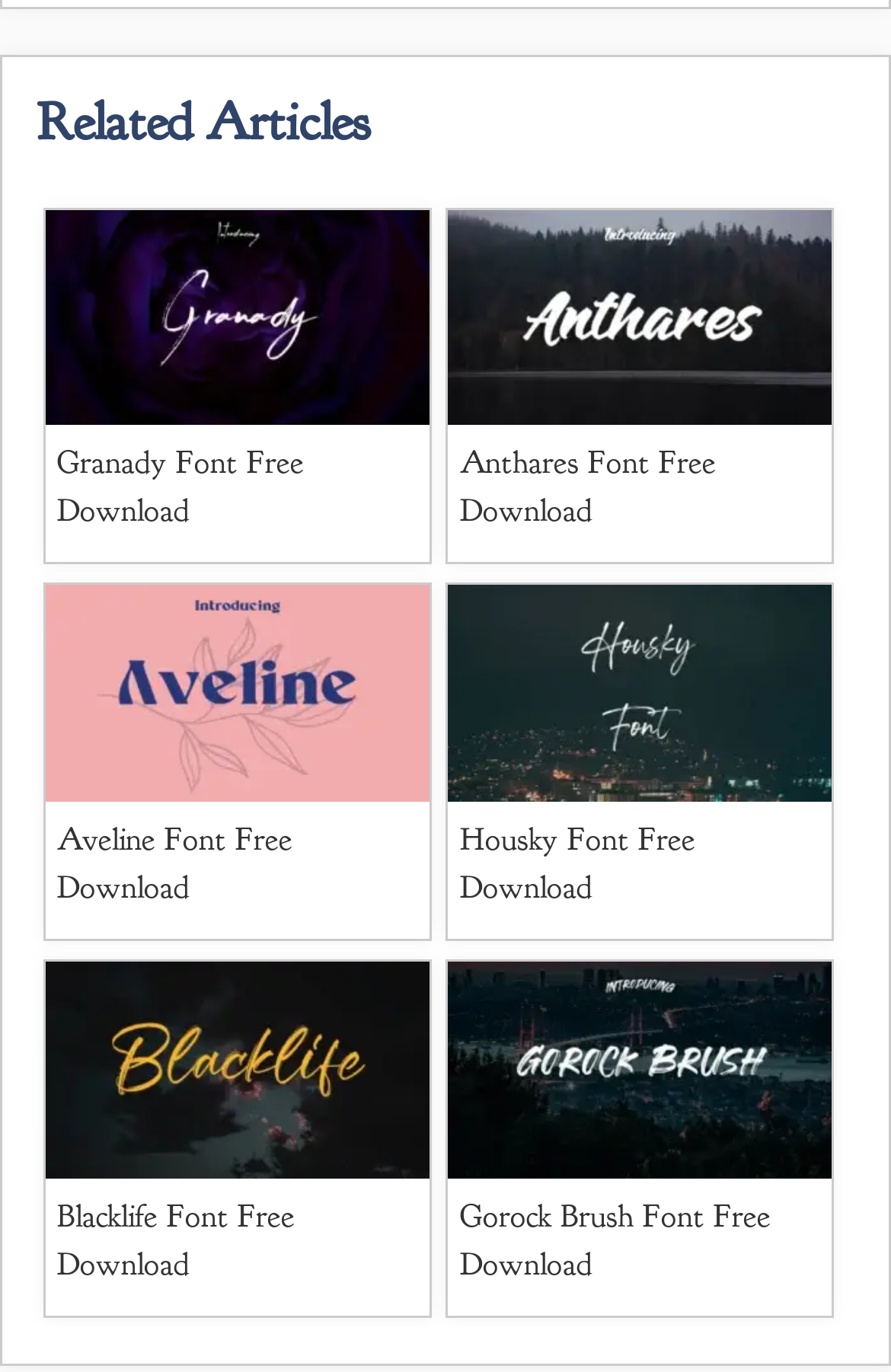What is the position of the 'Anthares Font' article?
Refer to the image and provide a one-word or short phrase answer.

Second on the right